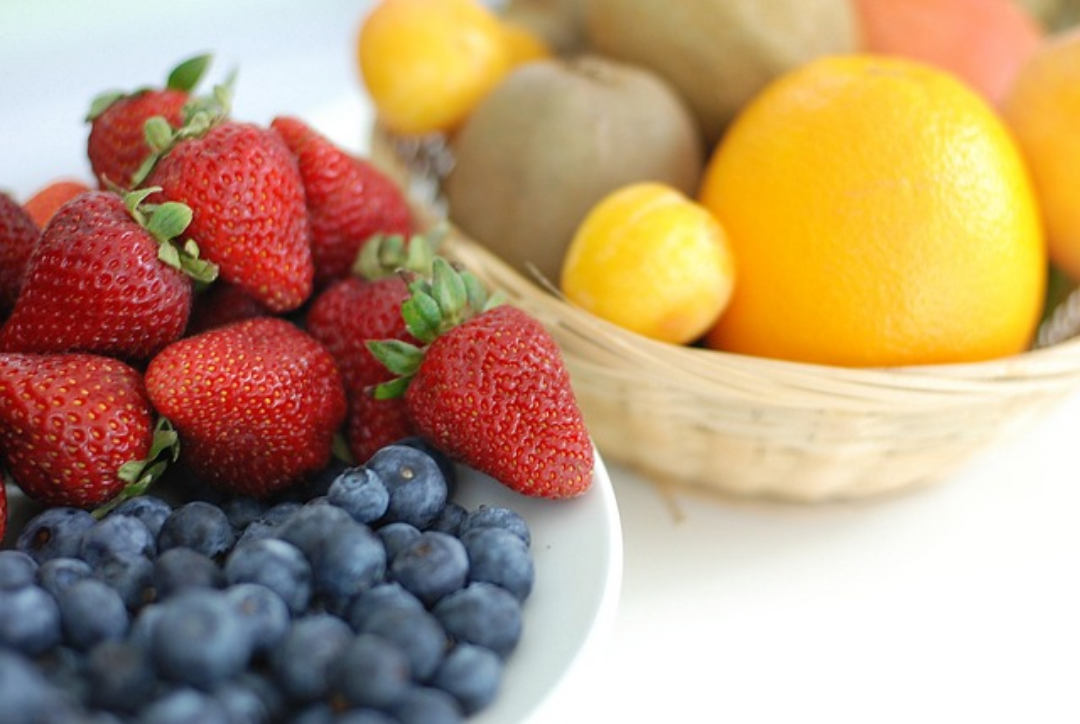Analyze the image and provide a detailed answer to the question: What is the purpose of the displayed fruits?

The caption explains that the colorful array of fruits serves to highlight the importance of maintaining a diet rich in healthy foods for overall health, including oral health, particularly for children, suggesting that the purpose of the displayed fruits is to promote oral health.